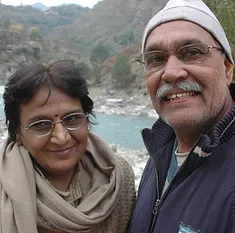What is the woman wearing on her head?
Please provide a comprehensive answer to the question based on the webpage screenshot.

The caption describes the woman as 'donning spectacles and a cozy scarf', indicating that she is wearing a scarf on her head.